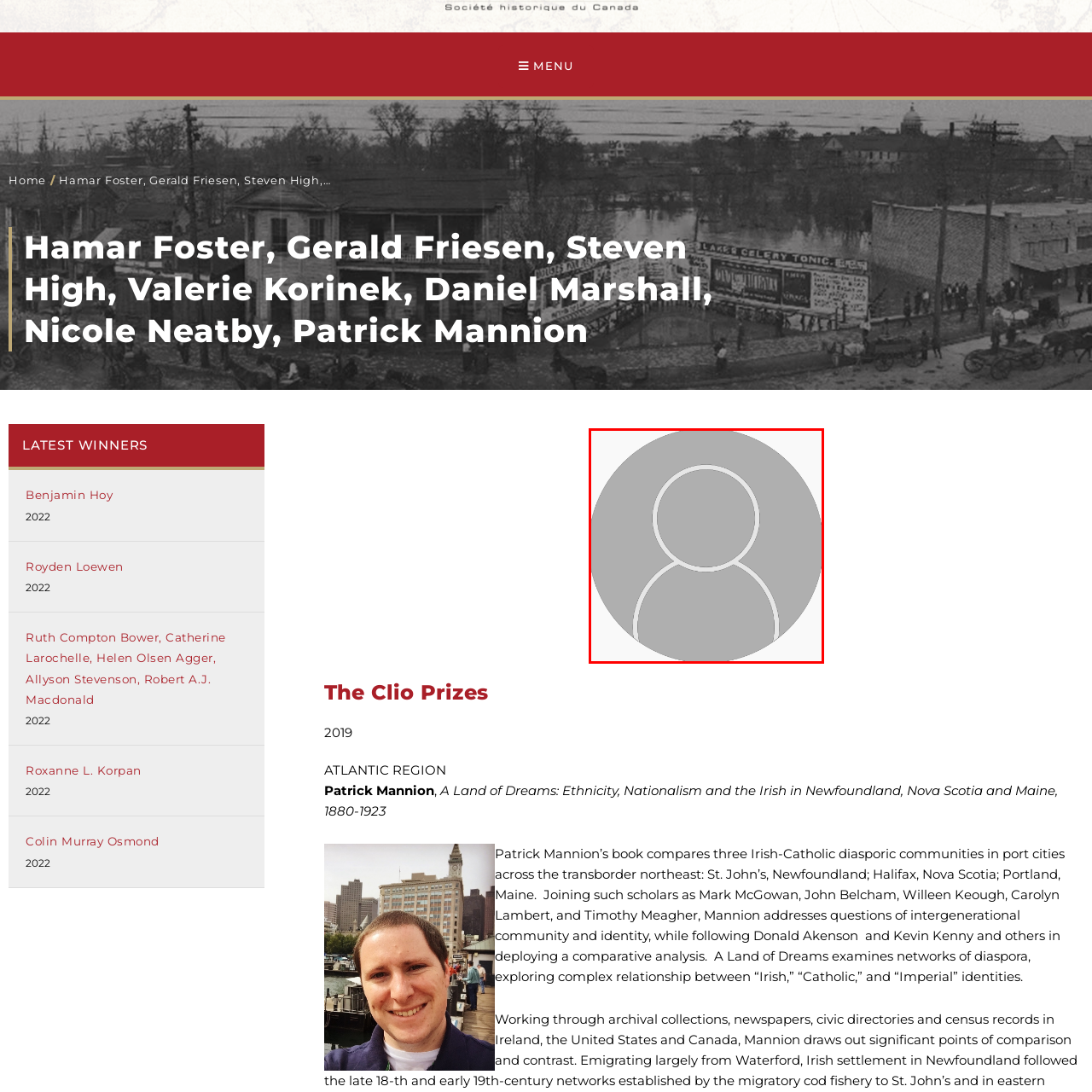Please look at the image highlighted by the red bounding box and provide a single word or phrase as an answer to this question:
What is the focus of the surrounding text?

Awards celebrating excellence